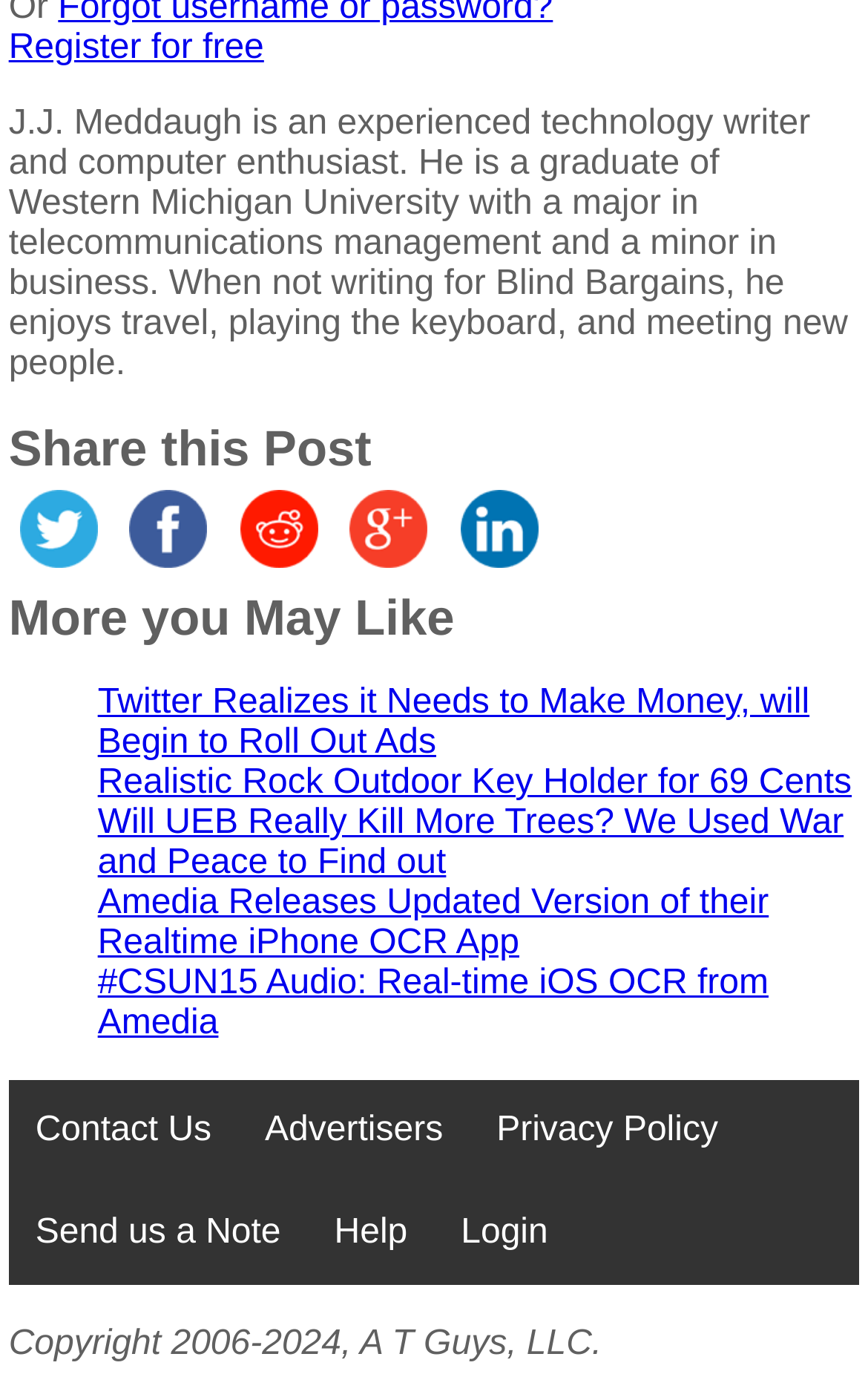Given the webpage screenshot and the description, determine the bounding box coordinates (top-left x, top-left y, bottom-right x, bottom-right y) that define the location of the UI element matching this description: TUG home page

None